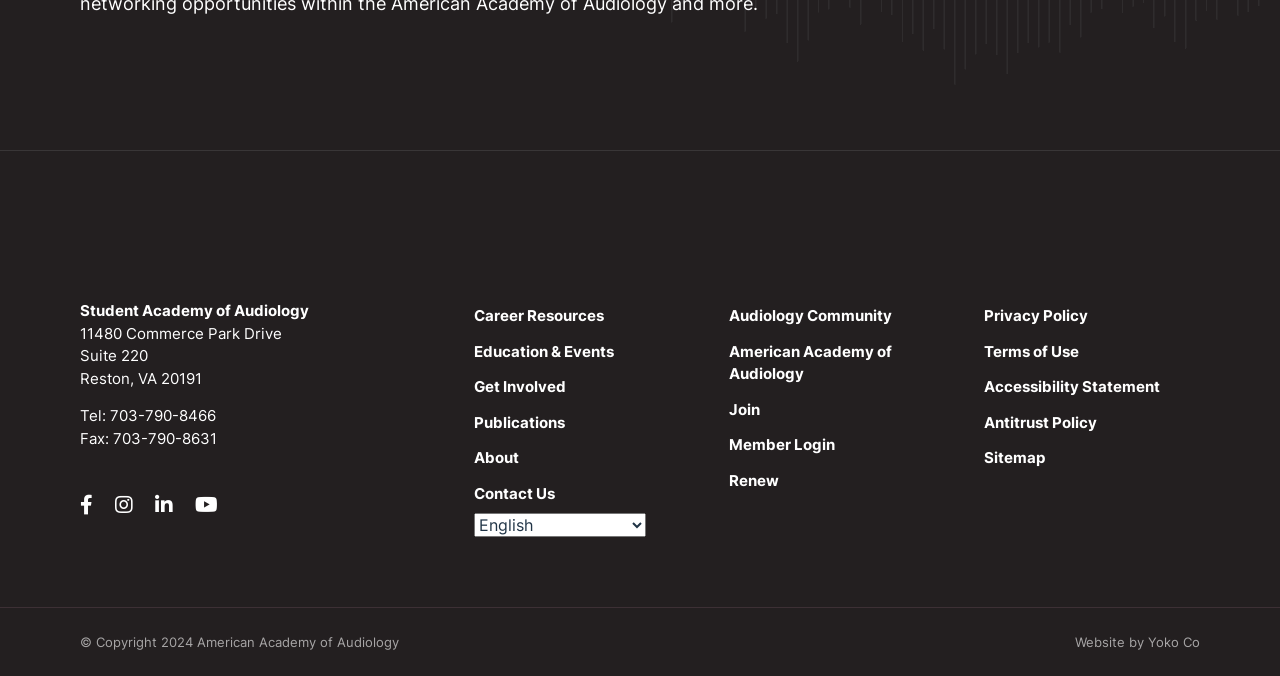What is the name of the organization?
Utilize the image to construct a detailed and well-explained answer.

The name of the organization can be found in the top-left corner of the webpage, where it is written in text as 'Student Academy of Audiology'.